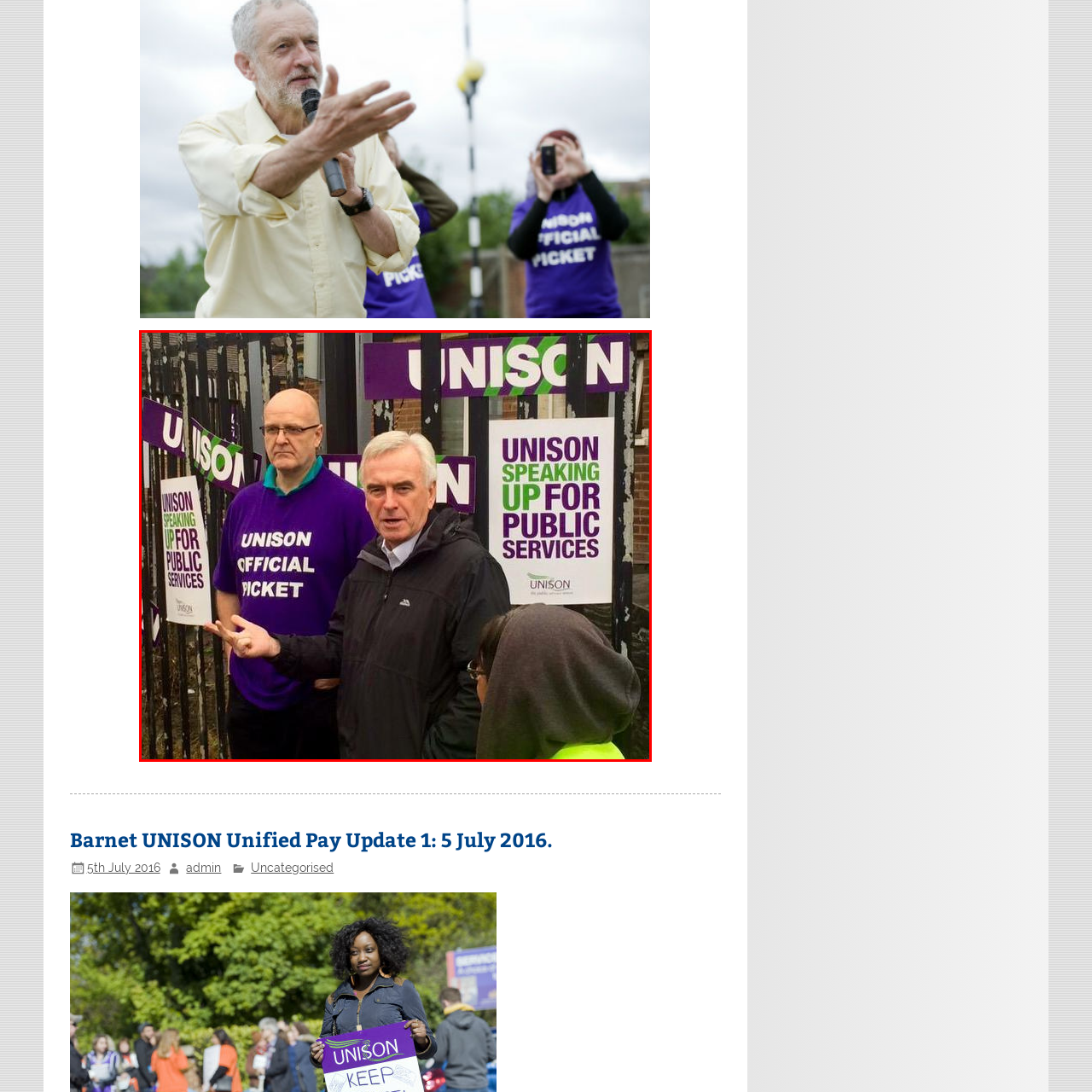Generate an elaborate caption for the image highlighted within the red boundary.

The image depicts a scene during a public demonstration involving members of UNISON, a prominent trade union in the UK. In the foreground, a man in a black jacket is speaking, likely addressing a crowd or discussing important issues regarding public services. Next to him stands another individual wearing a purple UNISON shirt that reads "UNISON OFFICIAL PICKET," indicating their active role in the protest. 

Behind them, several large posters display messages such as "UNISON SPEAKING UP FOR PUBLIC SERVICES," further emphasizing the purpose of the gathering—advocacy for workers' rights and public service funding. The environment appears urban, suggesting that this demonstration is taking place in a city setting. The presence of banners and placards illustrates a collective effort to raise awareness and push for changes affecting public workers, reinforcing the solidarity within the union and the community.